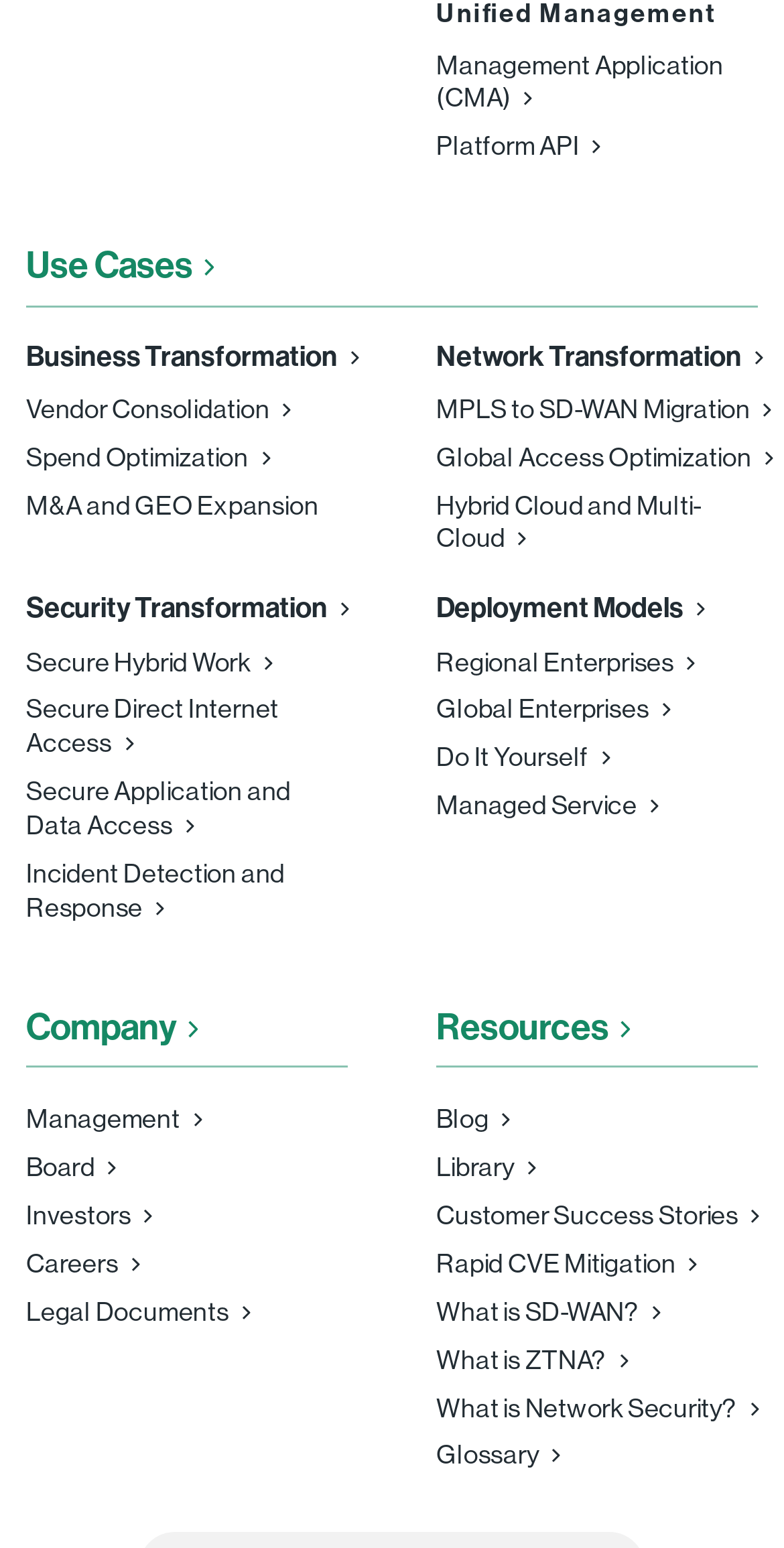Please determine the bounding box coordinates of the element to click in order to execute the following instruction: "Go to Management Application". The coordinates should be four float numbers between 0 and 1, specified as [left, top, right, bottom].

[0.557, 0.028, 0.967, 0.081]